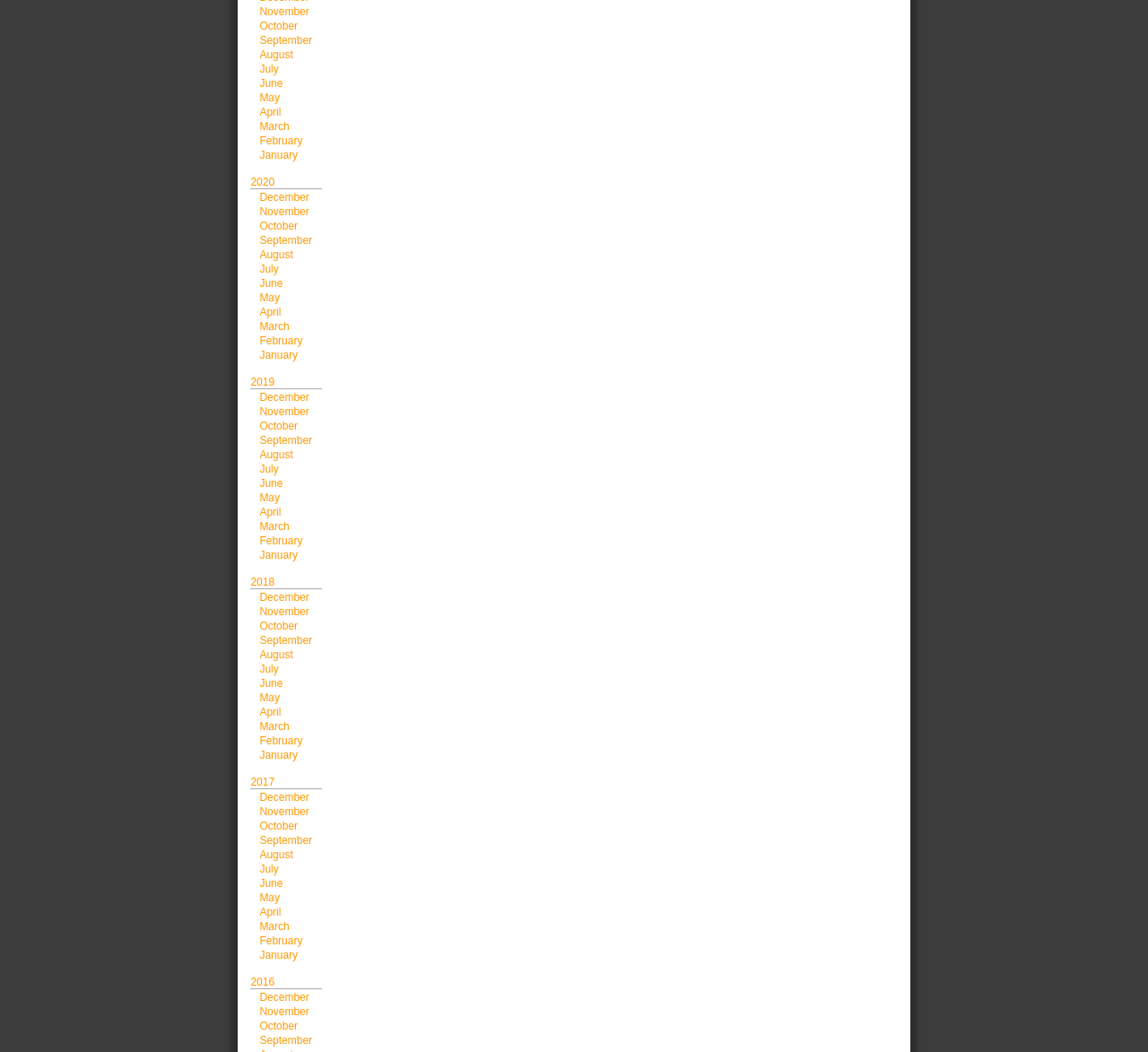Use one word or a short phrase to answer the question provided: 
How many months are listed for 2020?

12